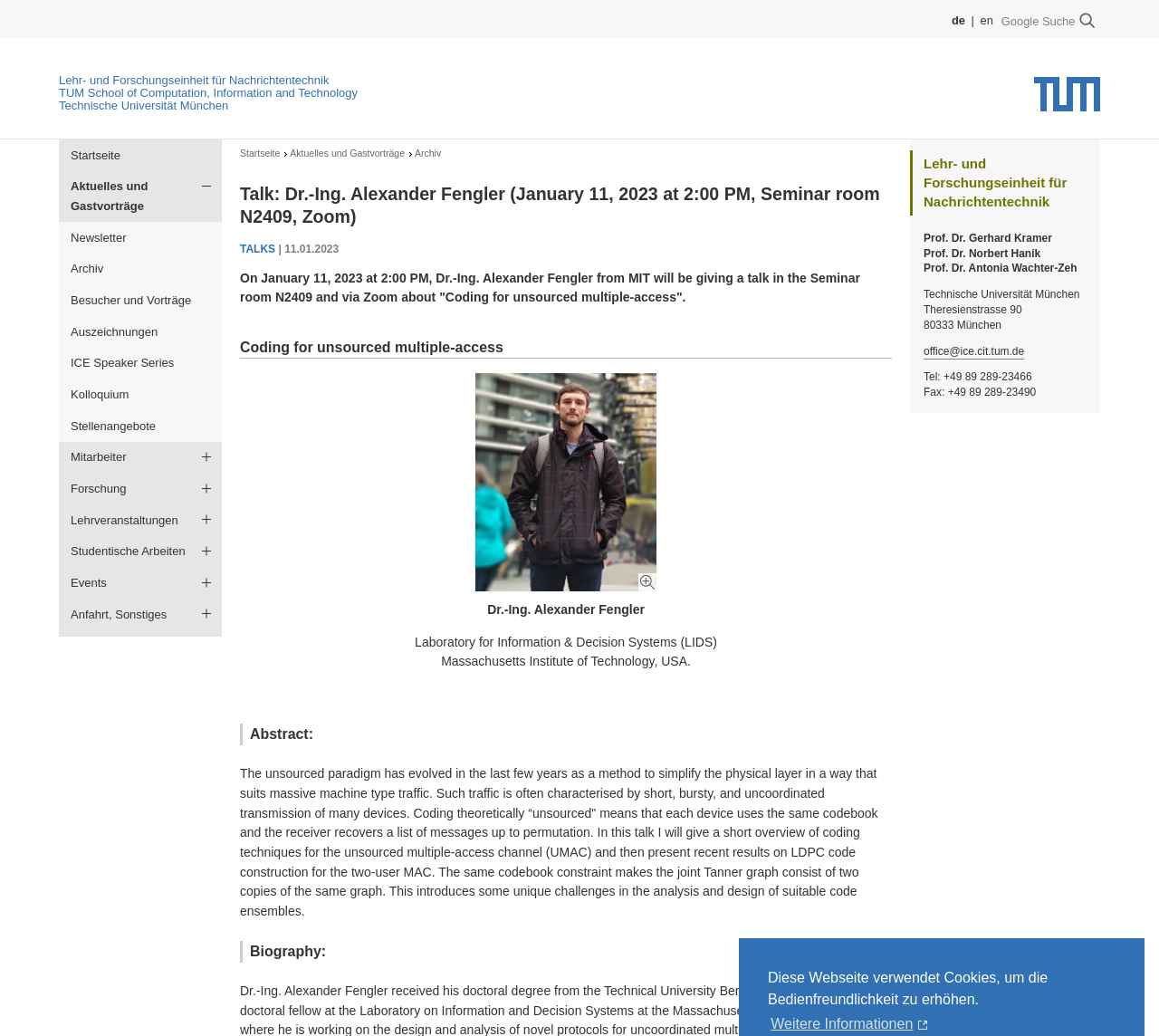Please provide the bounding box coordinates for the element that needs to be clicked to perform the instruction: "Switch to English". The coordinates must consist of four float numbers between 0 and 1, formatted as [left, top, right, bottom].

[0.843, 0.013, 0.859, 0.026]